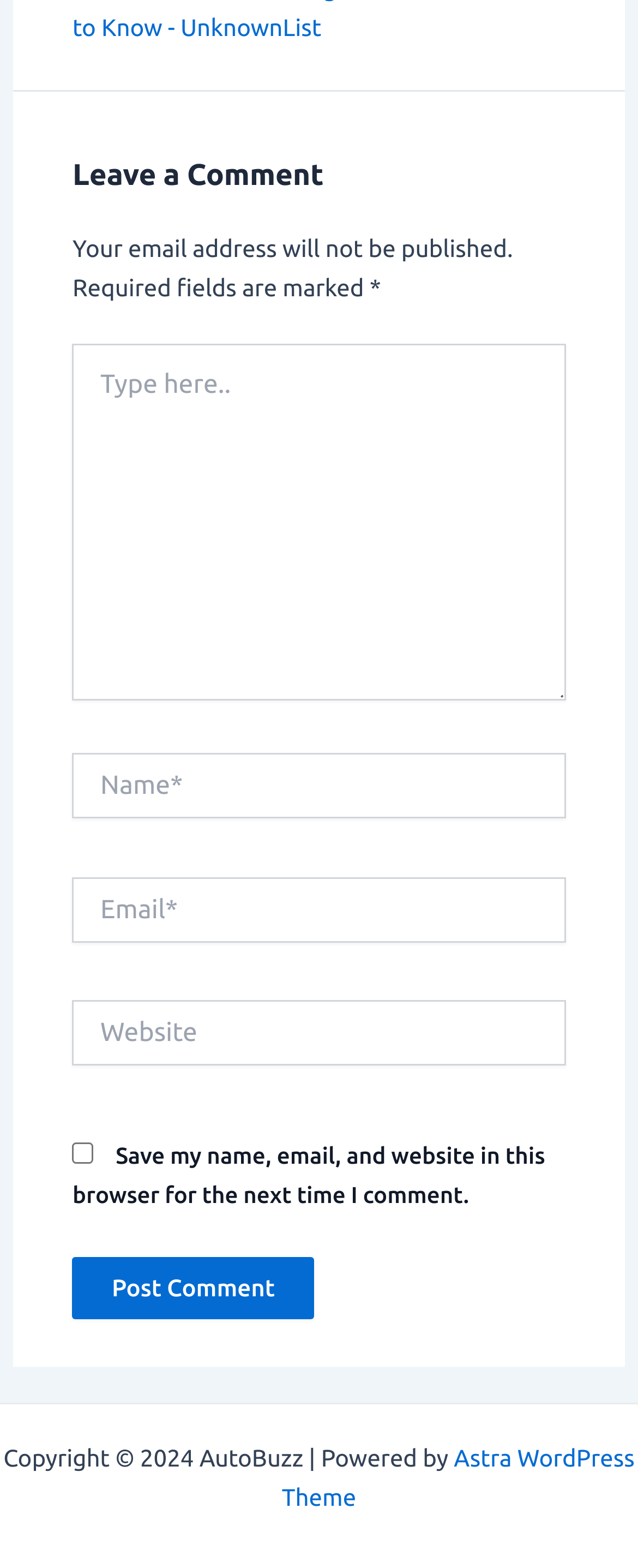What is required to post a comment?
Look at the image and answer the question with a single word or phrase.

Name and Email